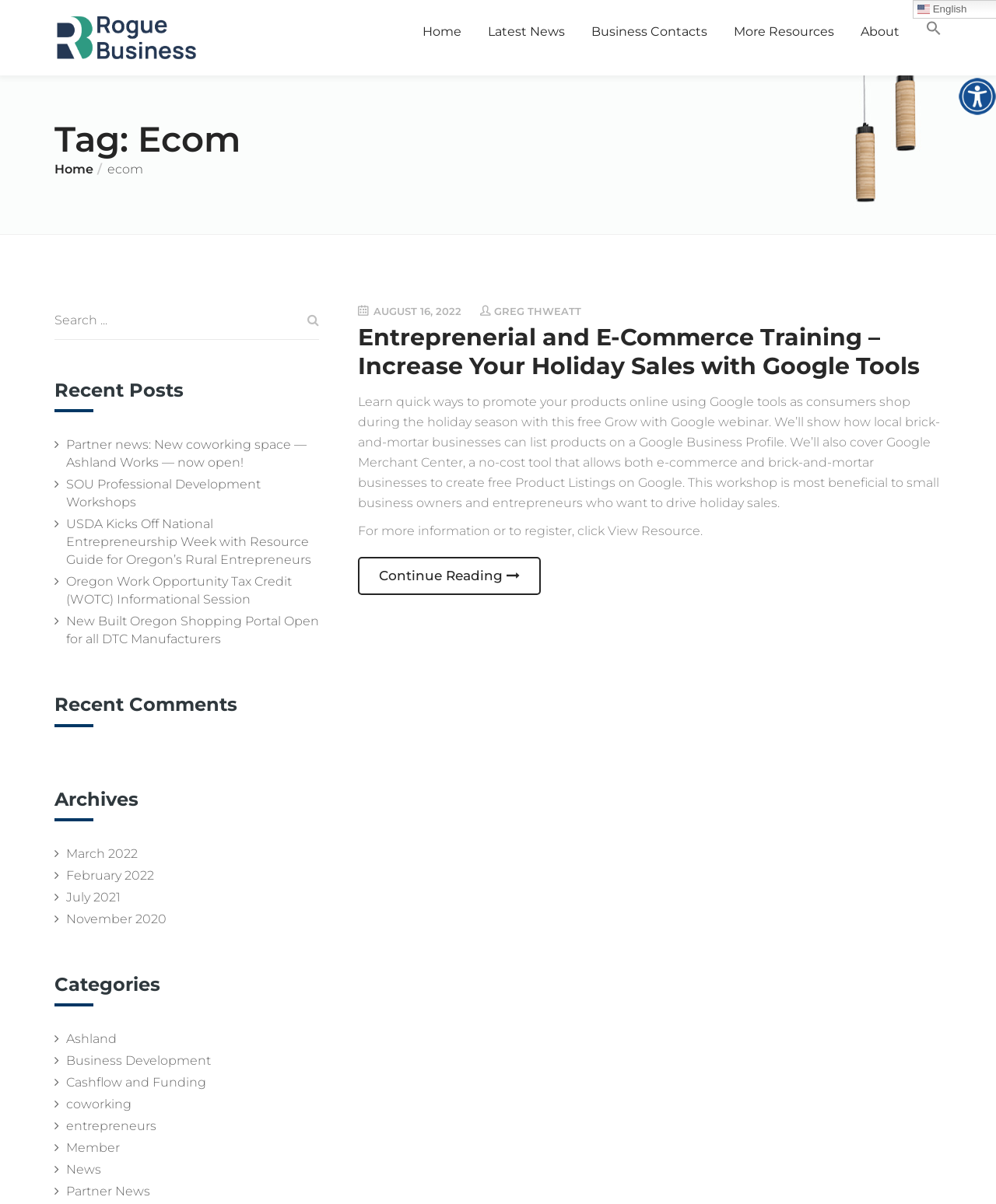Please identify the bounding box coordinates of the element's region that needs to be clicked to fulfill the following instruction: "View recent posts". The bounding box coordinates should consist of four float numbers between 0 and 1, i.e., [left, top, right, bottom].

[0.066, 0.362, 0.32, 0.392]